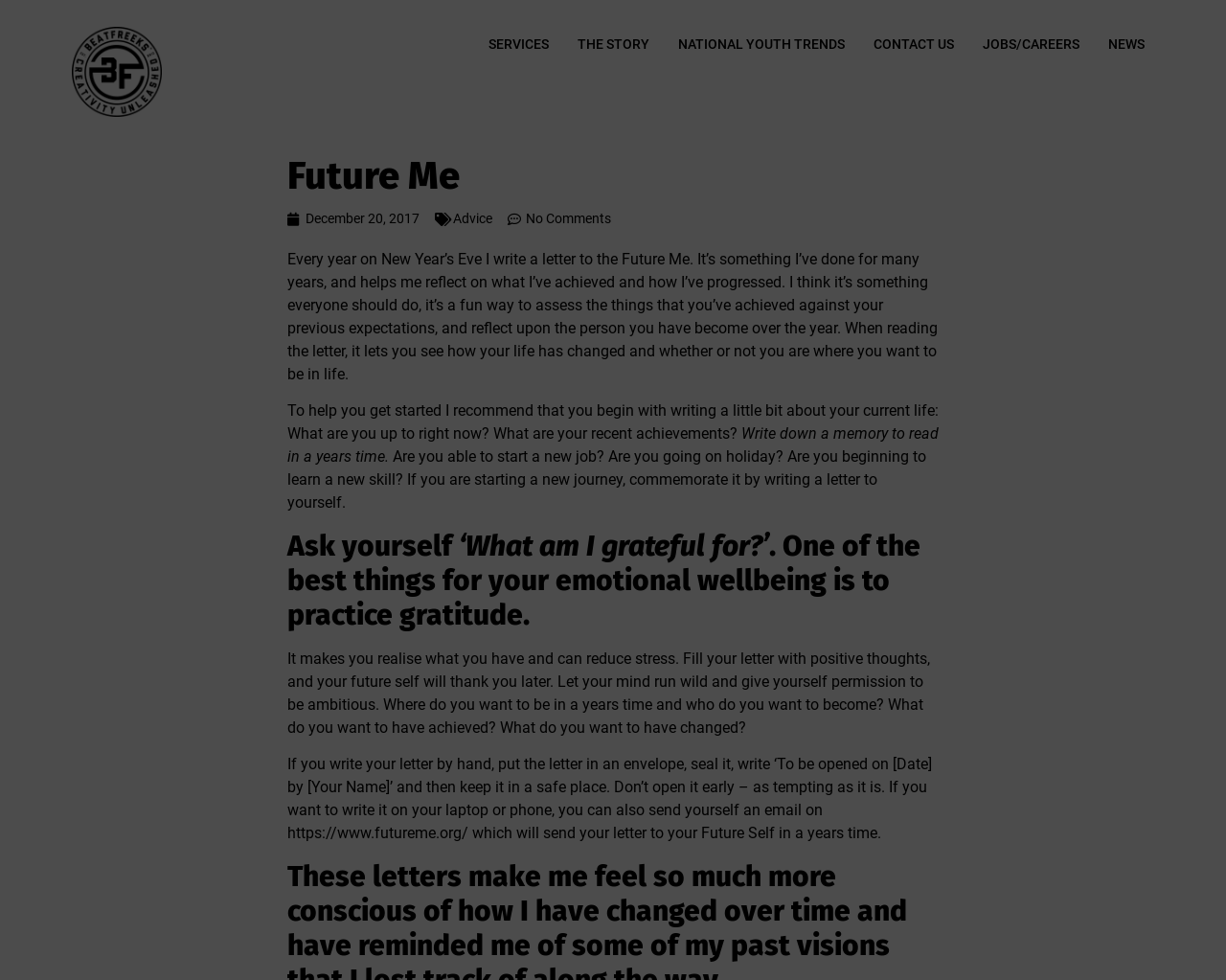Can you identify the bounding box coordinates of the clickable region needed to carry out this instruction: 'Read the article about writing a letter to the Future Me'? The coordinates should be four float numbers within the range of 0 to 1, stated as [left, top, right, bottom].

[0.234, 0.255, 0.765, 0.391]